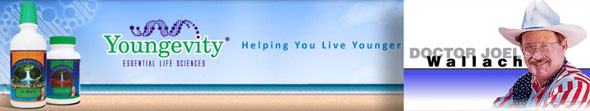Who is the founder of Youngevity?
Based on the screenshot, provide your answer in one word or phrase.

Dr. Joel Wallach